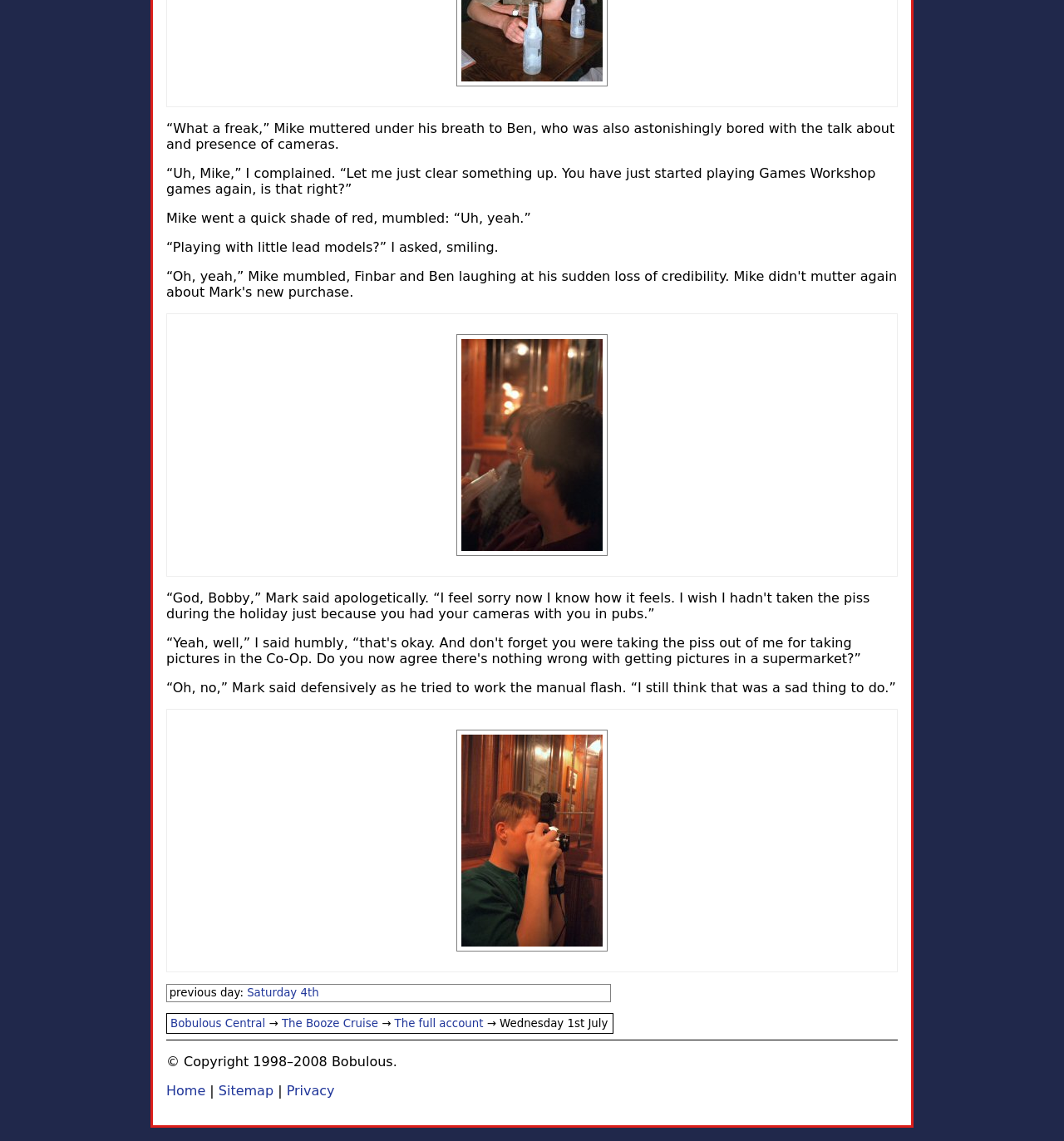Find the UI element described as: "Saturday 4th" and predict its bounding box coordinates. Ensure the coordinates are four float numbers between 0 and 1, [left, top, right, bottom].

[0.232, 0.865, 0.3, 0.876]